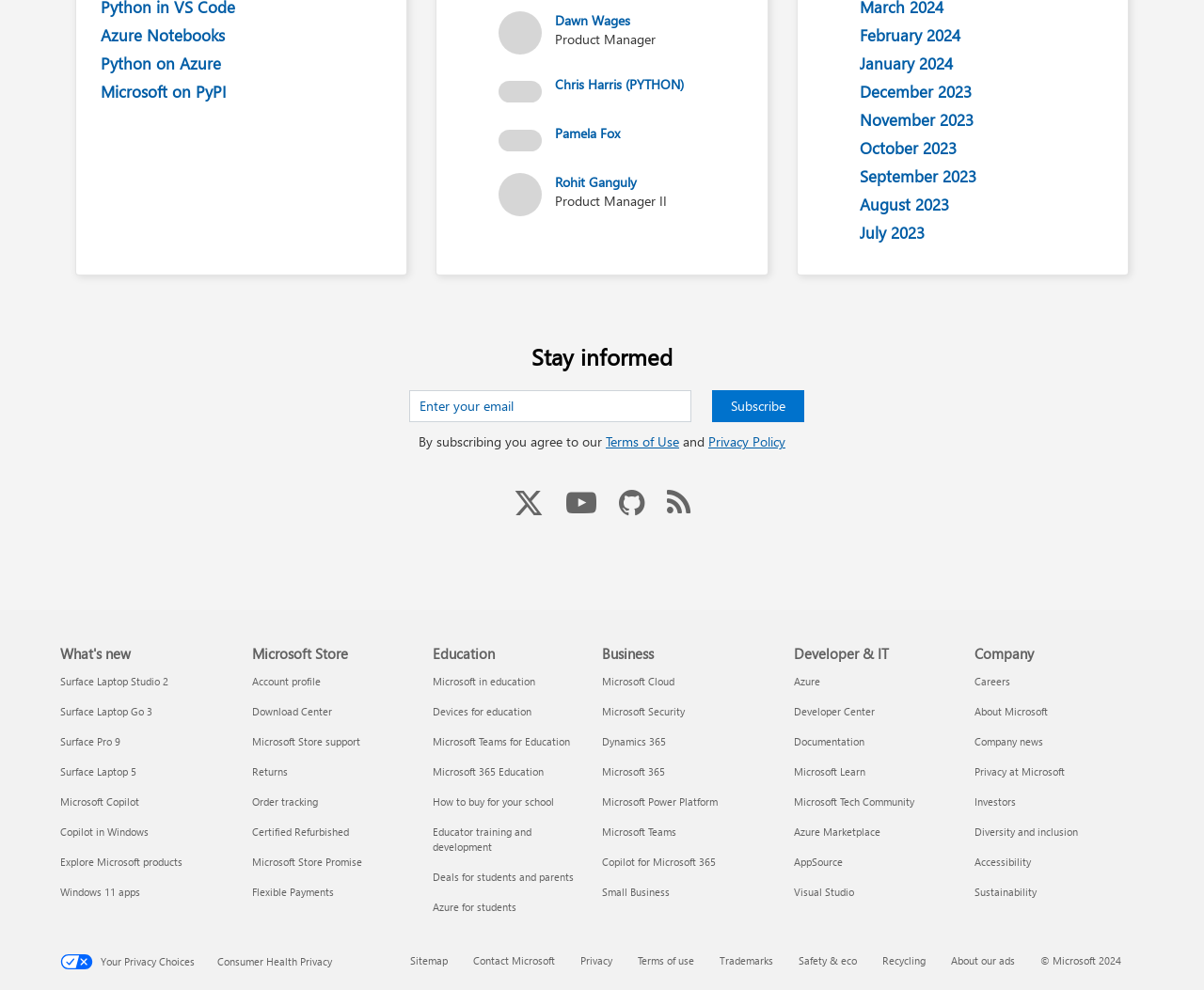Answer the following query with a single word or phrase:
How many links are there in the footer?

43